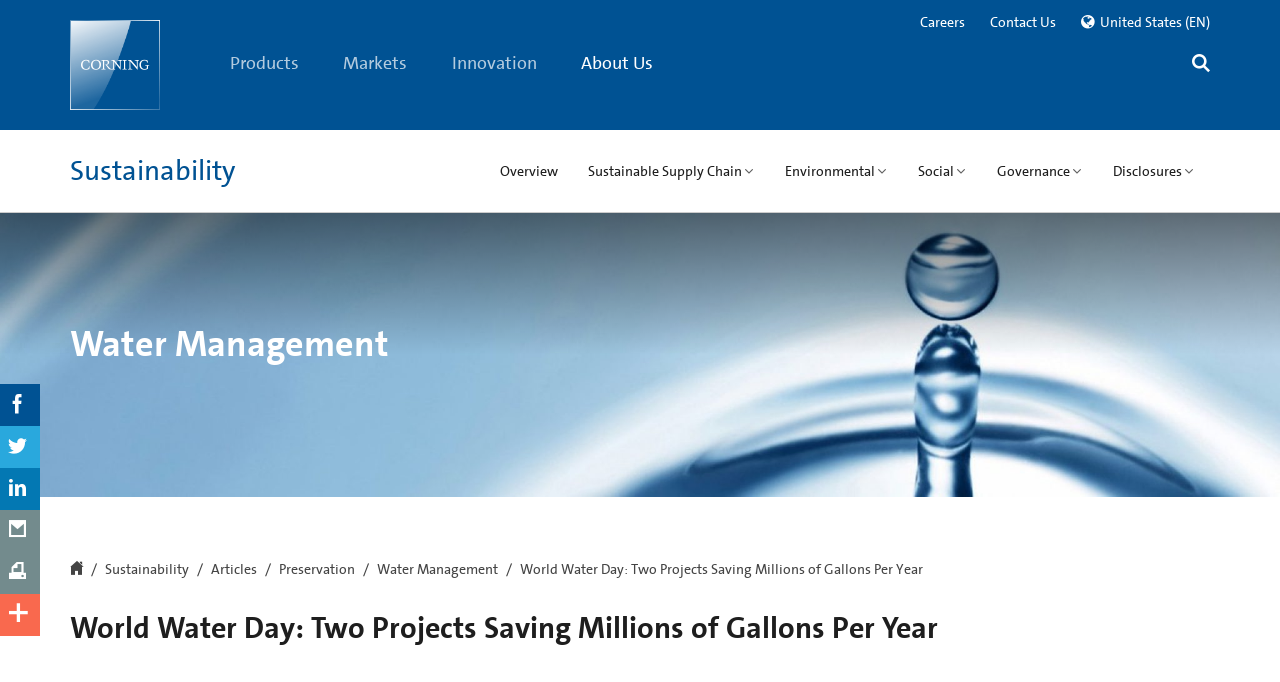Please identify the bounding box coordinates of the element that needs to be clicked to perform the following instruction: "Click the Contact Us link".

[0.773, 0.018, 0.825, 0.048]